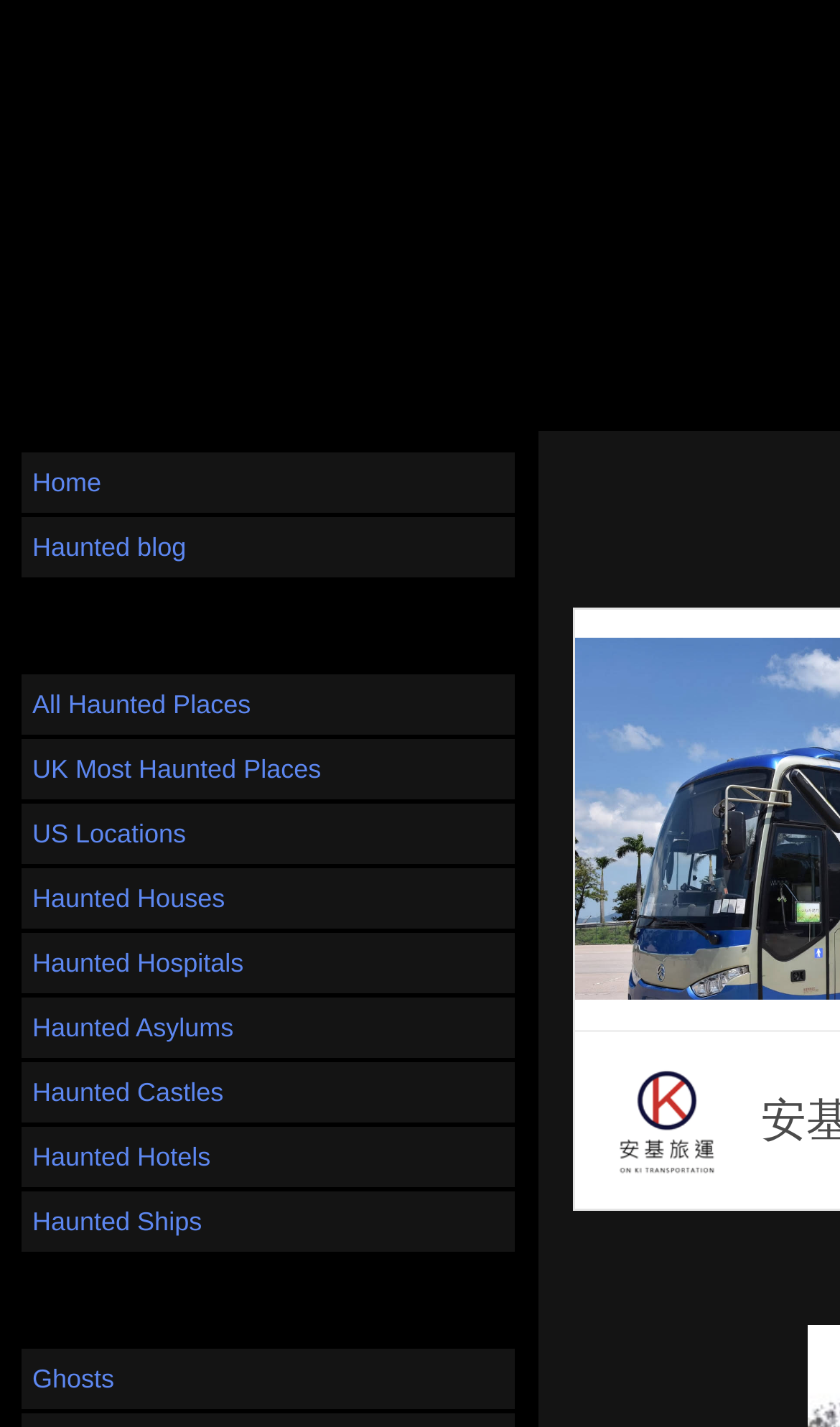Return the bounding box coordinates of the UI element that corresponds to this description: "All Haunted Places". The coordinates must be given as four float numbers in the range of 0 and 1, [left, top, right, bottom].

[0.026, 0.473, 0.613, 0.515]